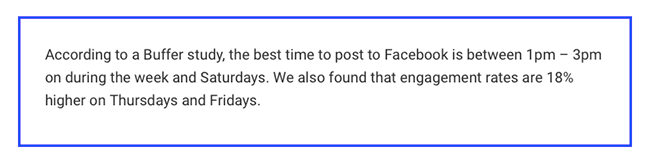Provide a thorough and detailed caption for the image.

The image presents a key insight from a study by Buffer, emphasizing optimal posting times on Facebook. It states that the best time to engage audiences is between 1 PM and 3 PM throughout the week and on Saturdays. Additionally, it highlights that engagement rates significantly improve, rising by 18%, on Thursdays and Fridays. This information is essential for social media strategists and content creators looking to maximize their outreach and interaction on the platform.